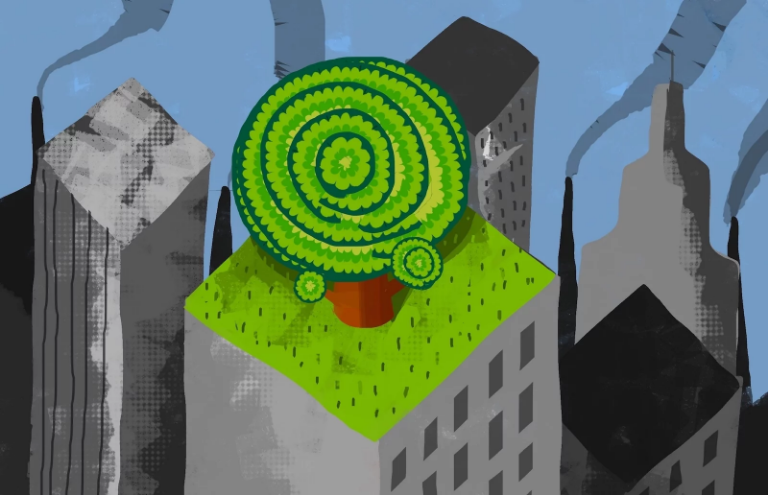Please provide a brief answer to the question using only one word or phrase: 
What surrounds the tree?

Patches of grass